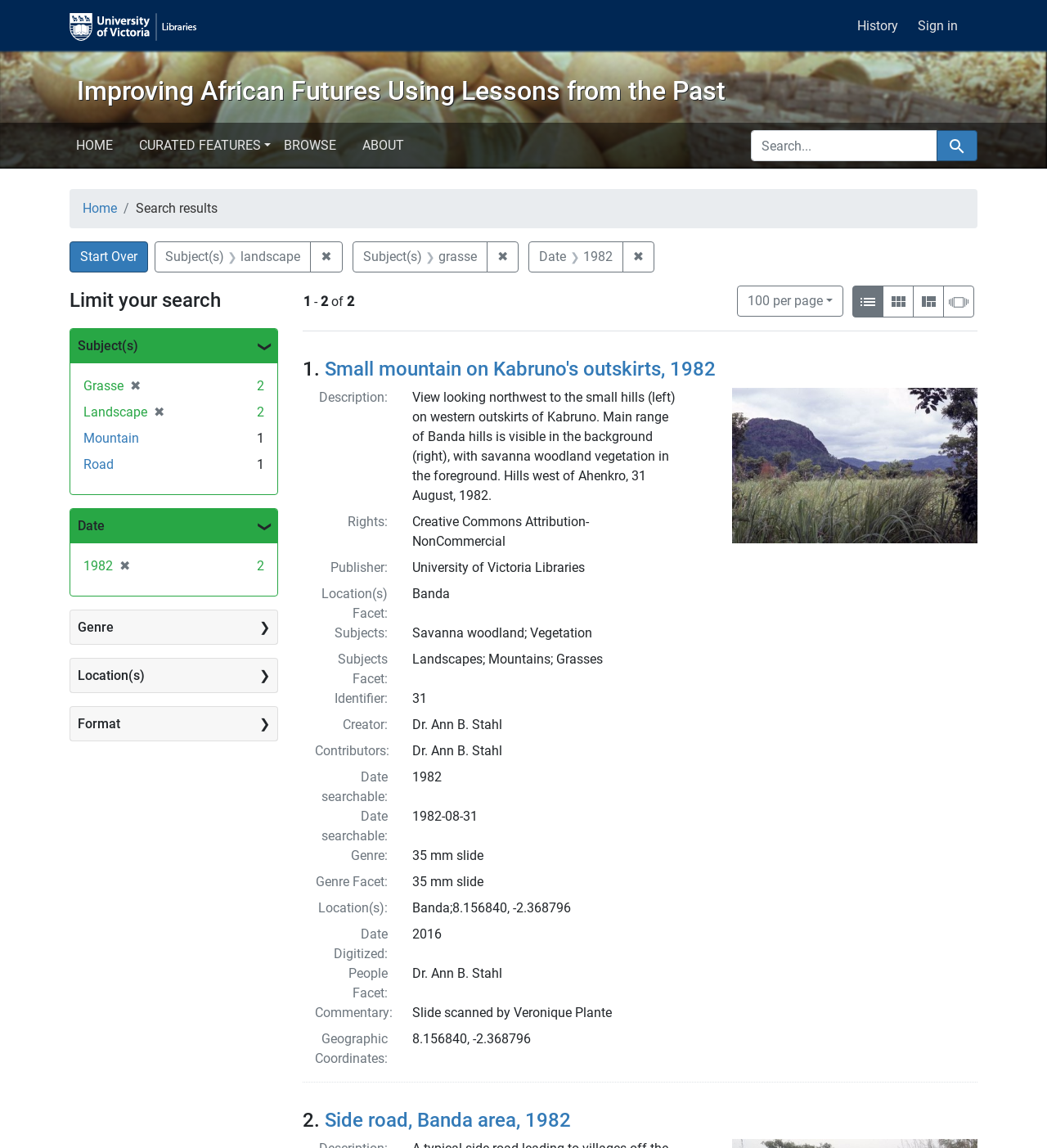What is the type of vegetation in the search result?
Using the image, provide a detailed and thorough answer to the question.

I analyzed the search result details and found the type of vegetation 'Savanna woodland' mentioned, which is the type of vegetation in the search result.